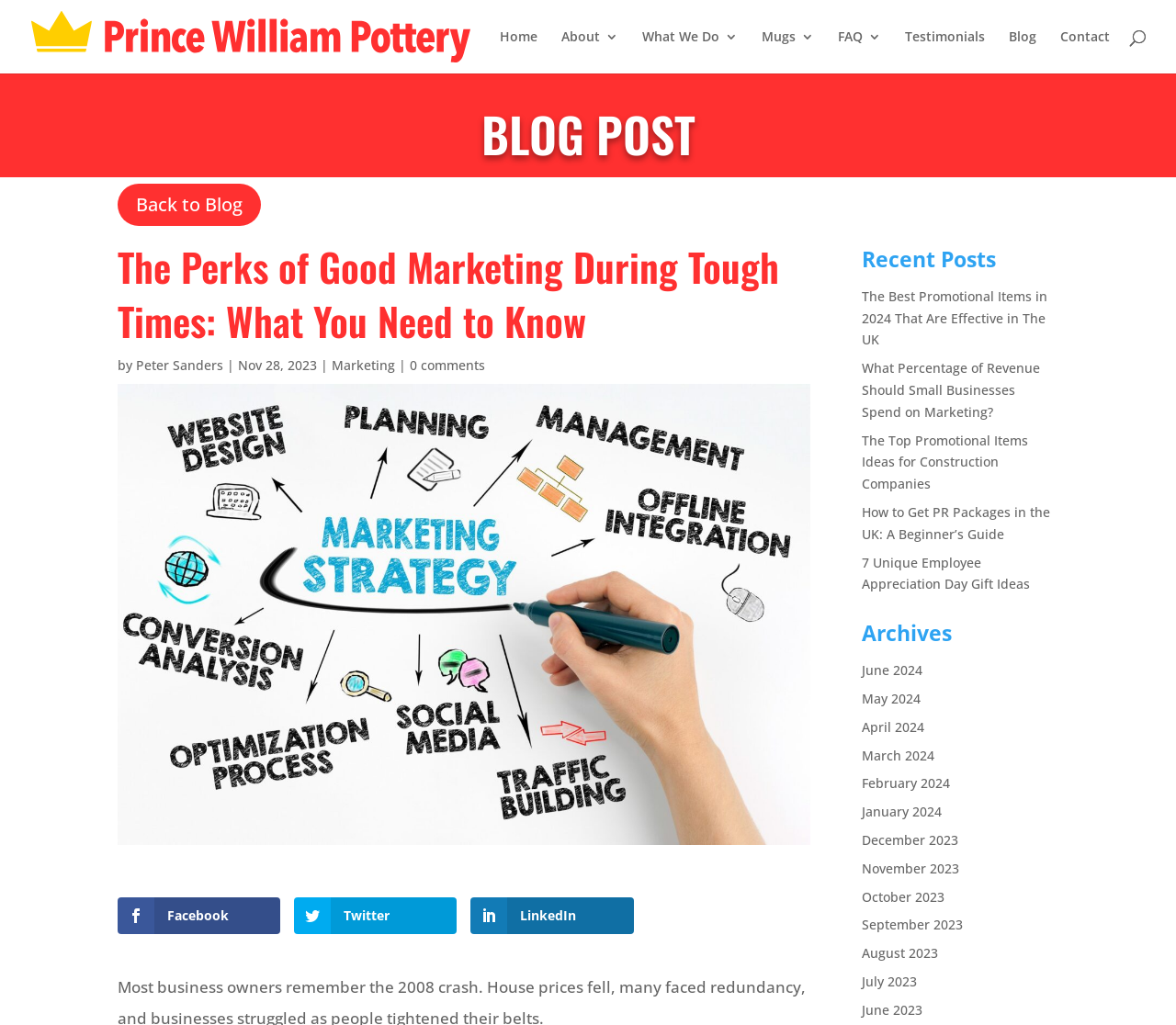Find the UI element described as: "November 2023" and predict its bounding box coordinates. Ensure the coordinates are four float numbers between 0 and 1, [left, top, right, bottom].

[0.733, 0.838, 0.816, 0.855]